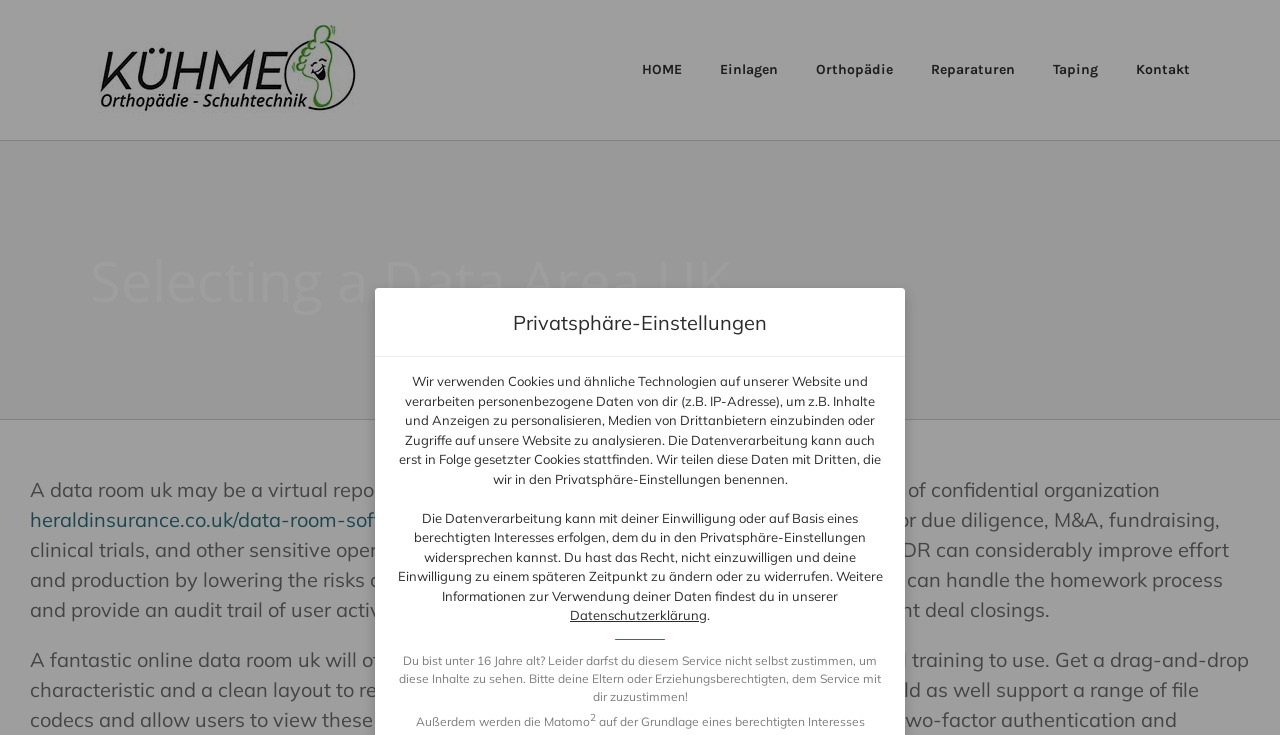What is mentioned as a reason for data processing?
Please give a detailed and elaborate answer to the question.

According to the webpage, data processing is done to personalize content and ads, among other reasons, which is mentioned in the static text that explains how cookies and similar technologies are used on the website.